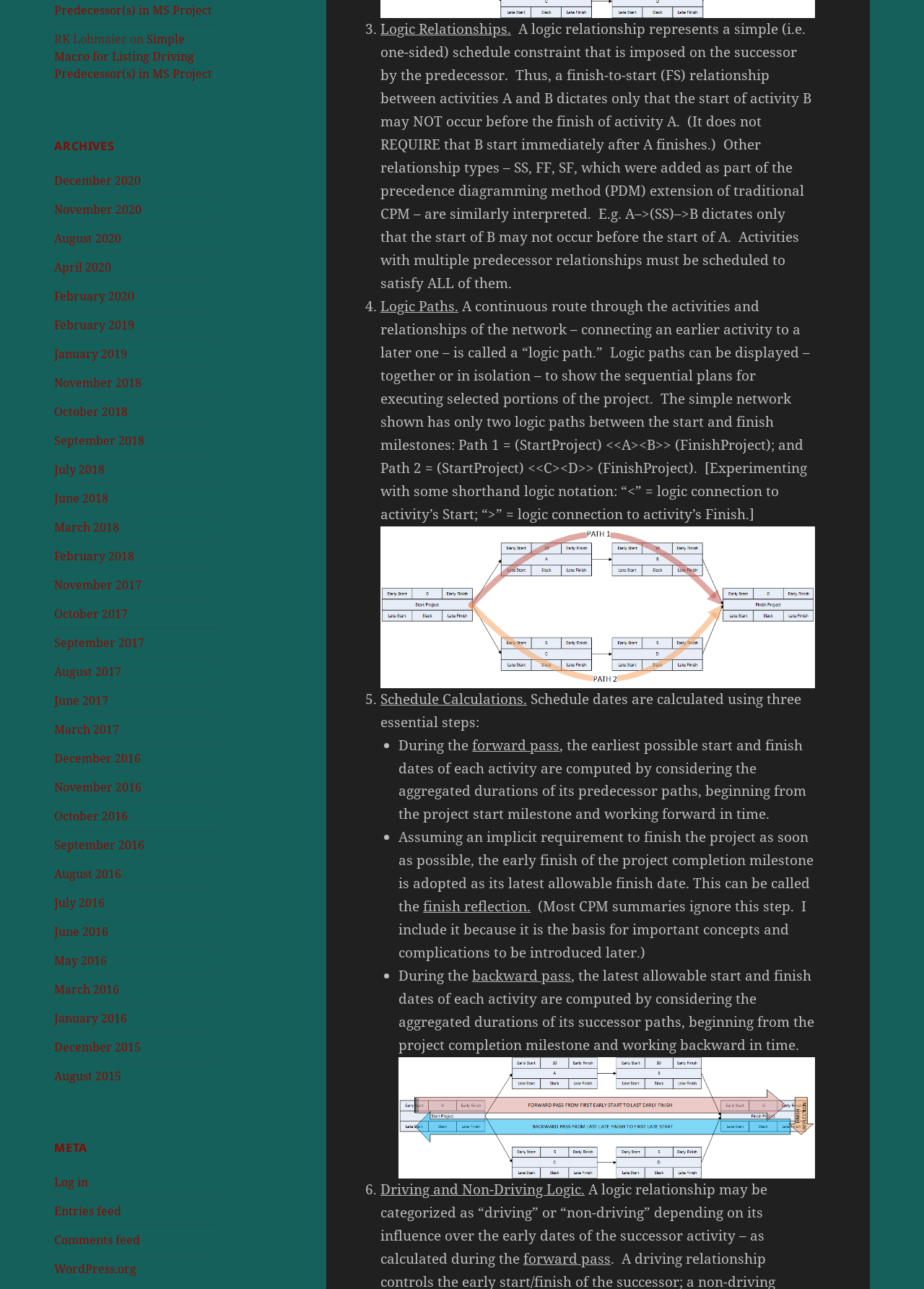What is a logic path in the context of MS Project?
Please provide a full and detailed response to the question.

A logic path is a continuous route through the activities and relationships of the network, connecting an earlier activity to a later one, as explained in the text.